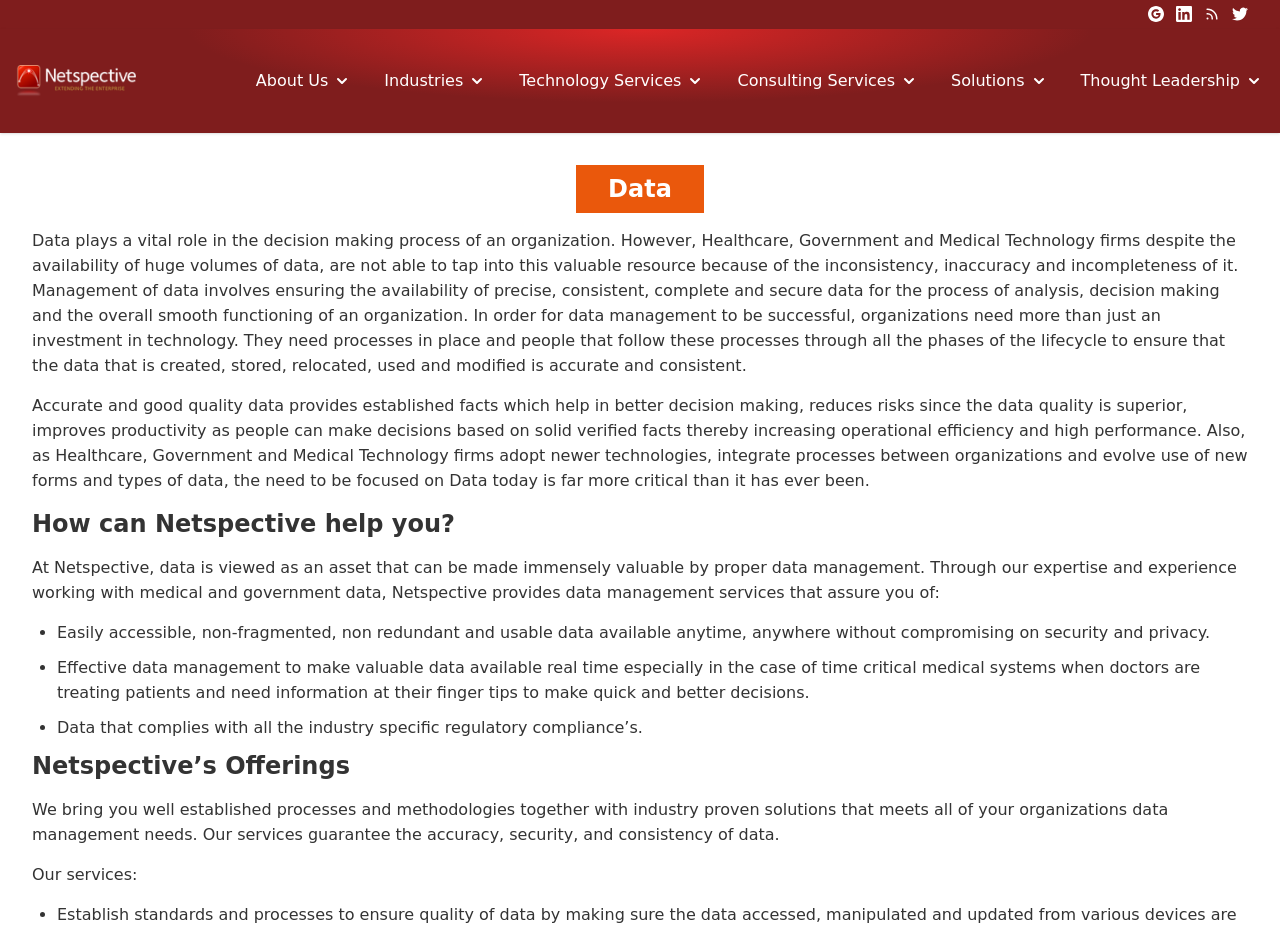Please find the bounding box coordinates in the format (top-left x, top-left y, bottom-right x, bottom-right y) for the given element description. Ensure the coordinates are floating point numbers between 0 and 1. Description: Technology Services

[0.406, 0.074, 0.551, 0.1]